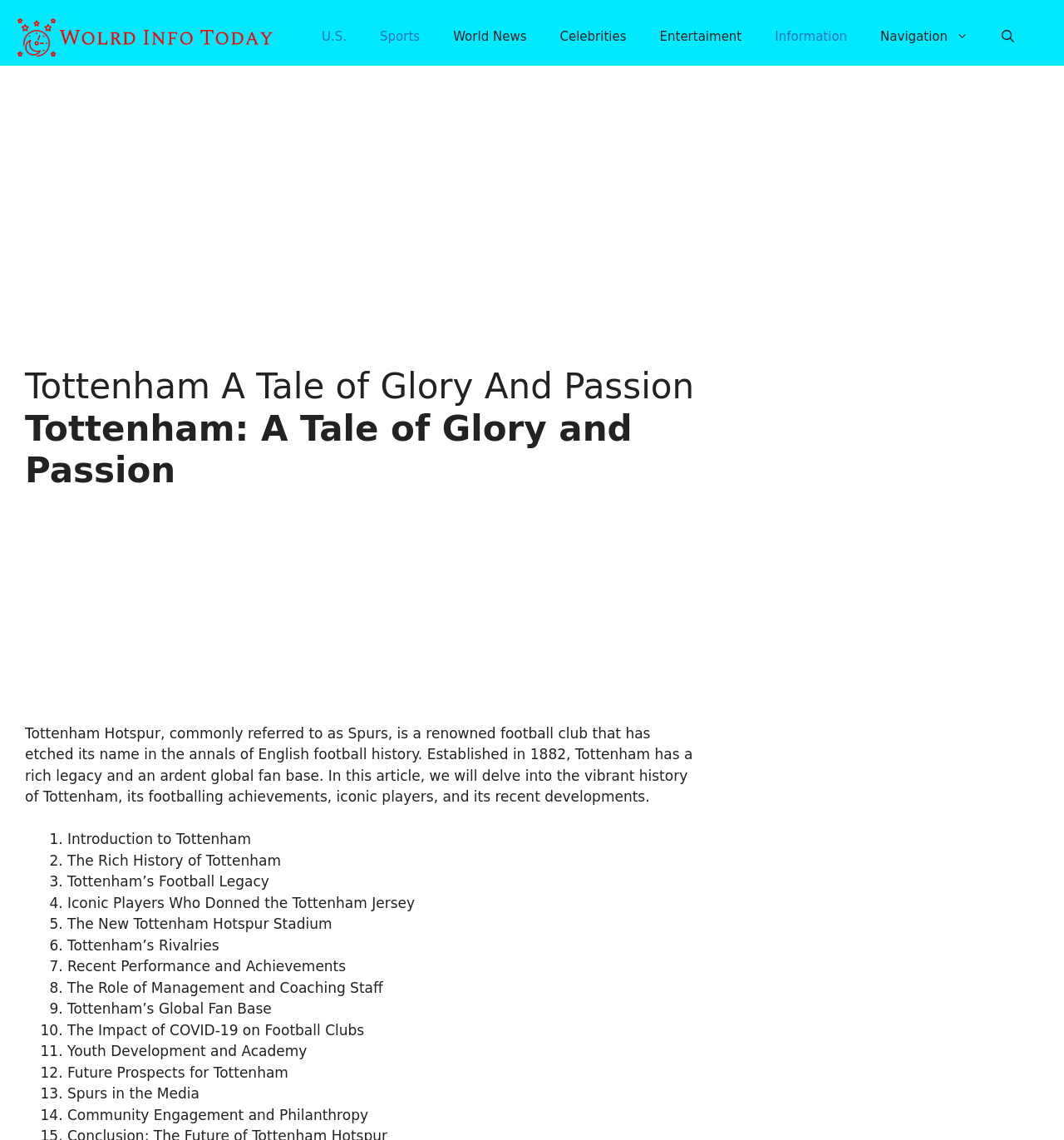Locate the bounding box coordinates of the element to click to perform the following action: 'Click the USA TODAY Top News link'. The coordinates should be given as four float values between 0 and 1, in the form of [left, top, right, bottom].

[0.016, 0.024, 0.258, 0.039]